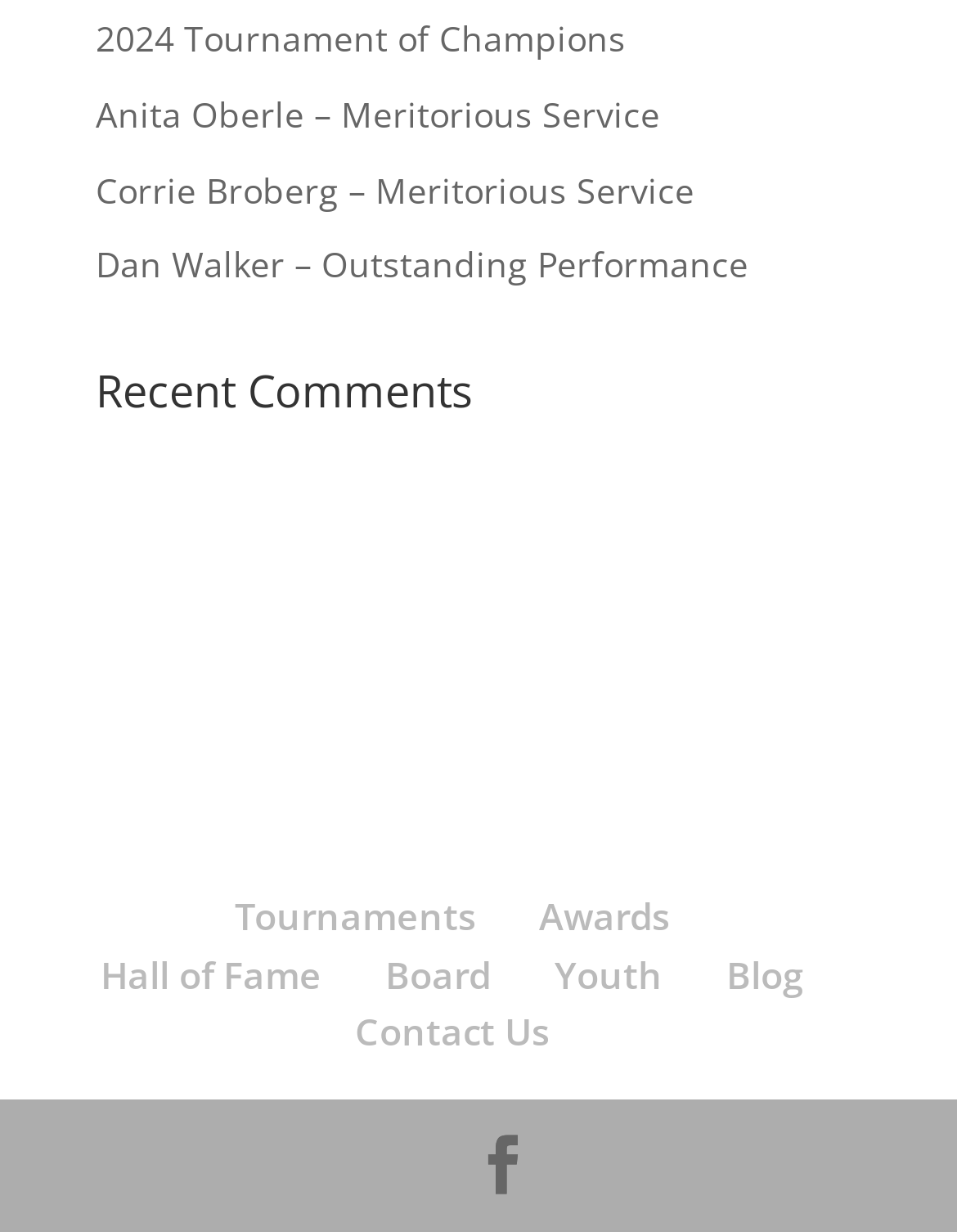What is the icon link at the bottom of the page?
Respond to the question with a well-detailed and thorough answer.

I looked at the link at the bottom of the page and found that it is an icon link represented by the Unicode character ''. The exact meaning of this icon is not clear, but it is likely a social media or sharing link.